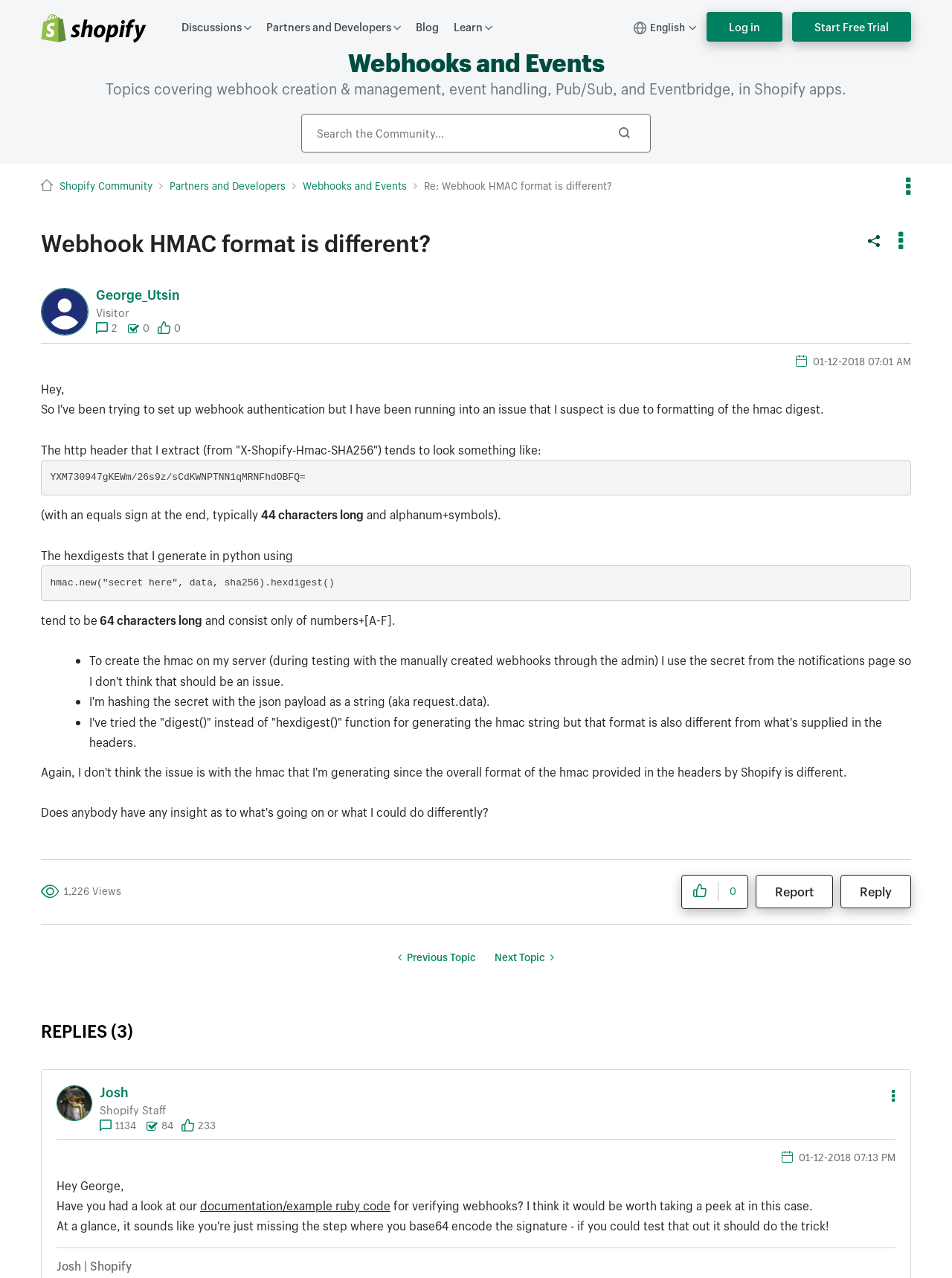Provide the bounding box coordinates of the UI element this sentence describes: "Options".

[0.94, 0.134, 0.957, 0.157]